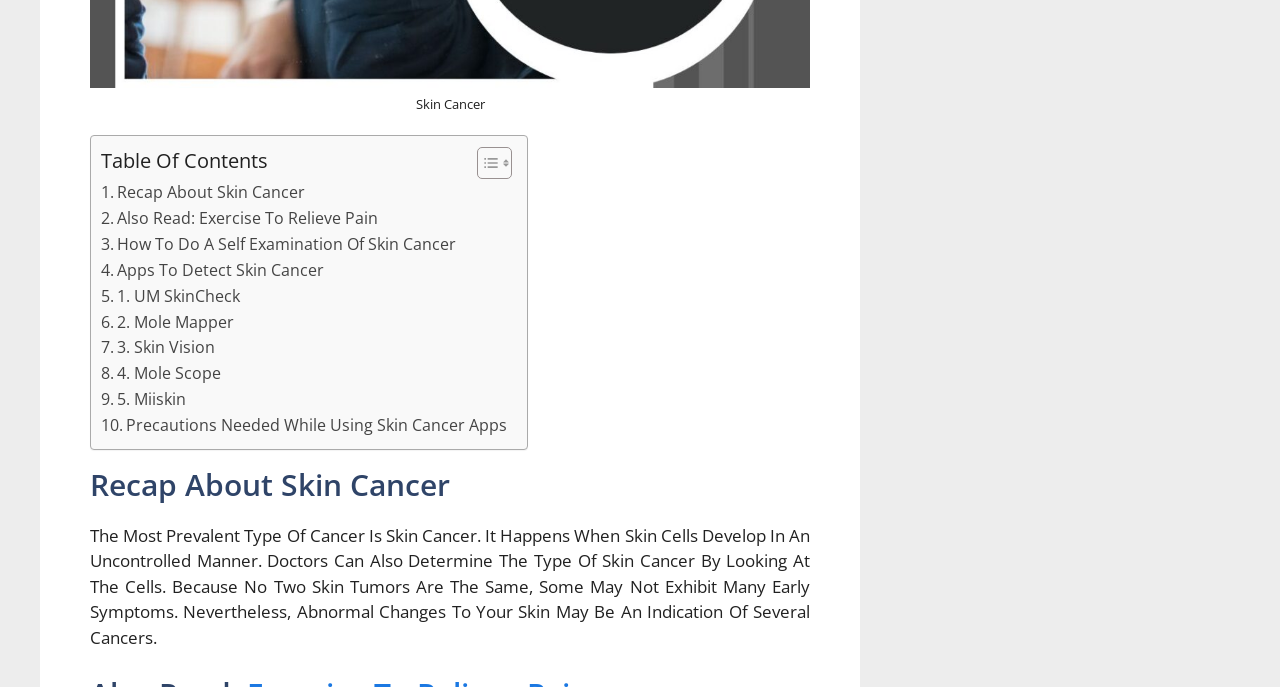Identify the bounding box coordinates for the element you need to click to achieve the following task: "Toggle Table of Content". The coordinates must be four float values ranging from 0 to 1, formatted as [left, top, right, bottom].

[0.361, 0.213, 0.396, 0.263]